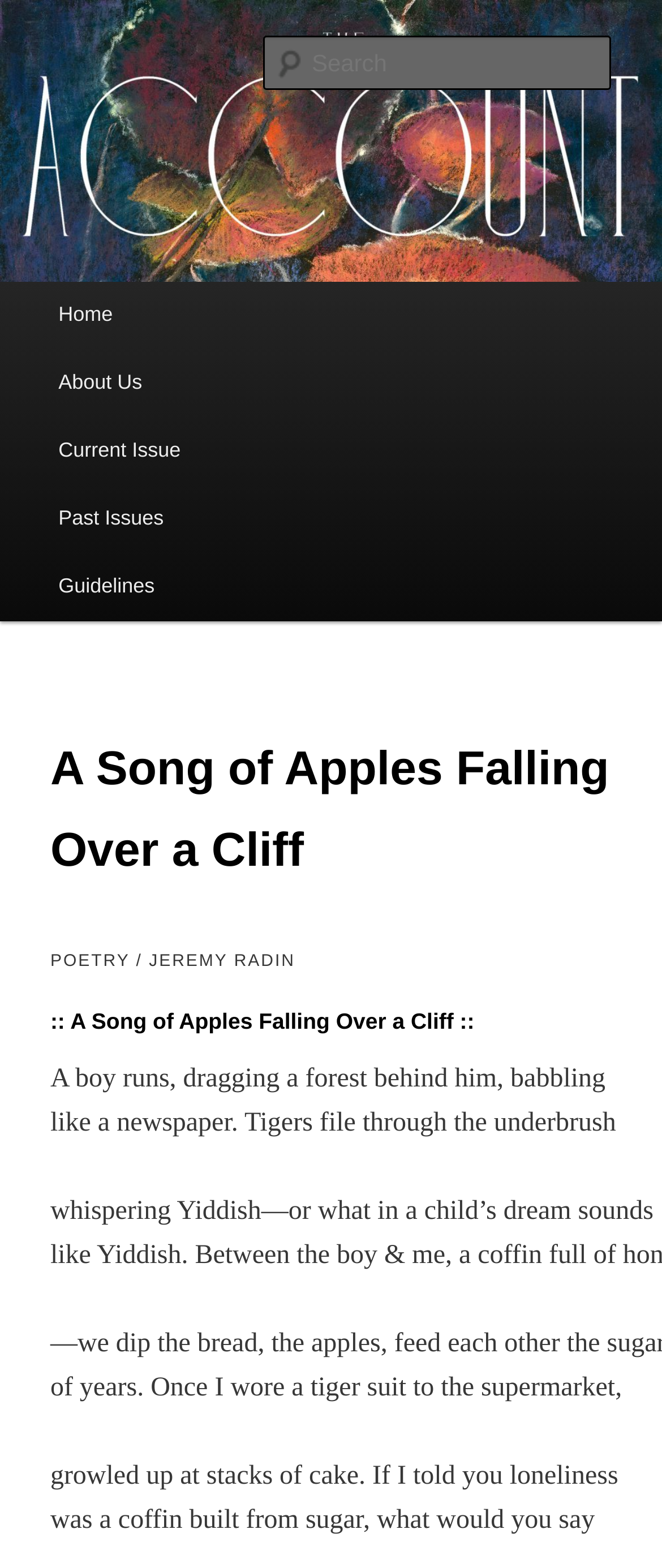Identify the text that serves as the heading for the webpage and generate it.

The Account: A Journal of Poetry, Prose, and Thought